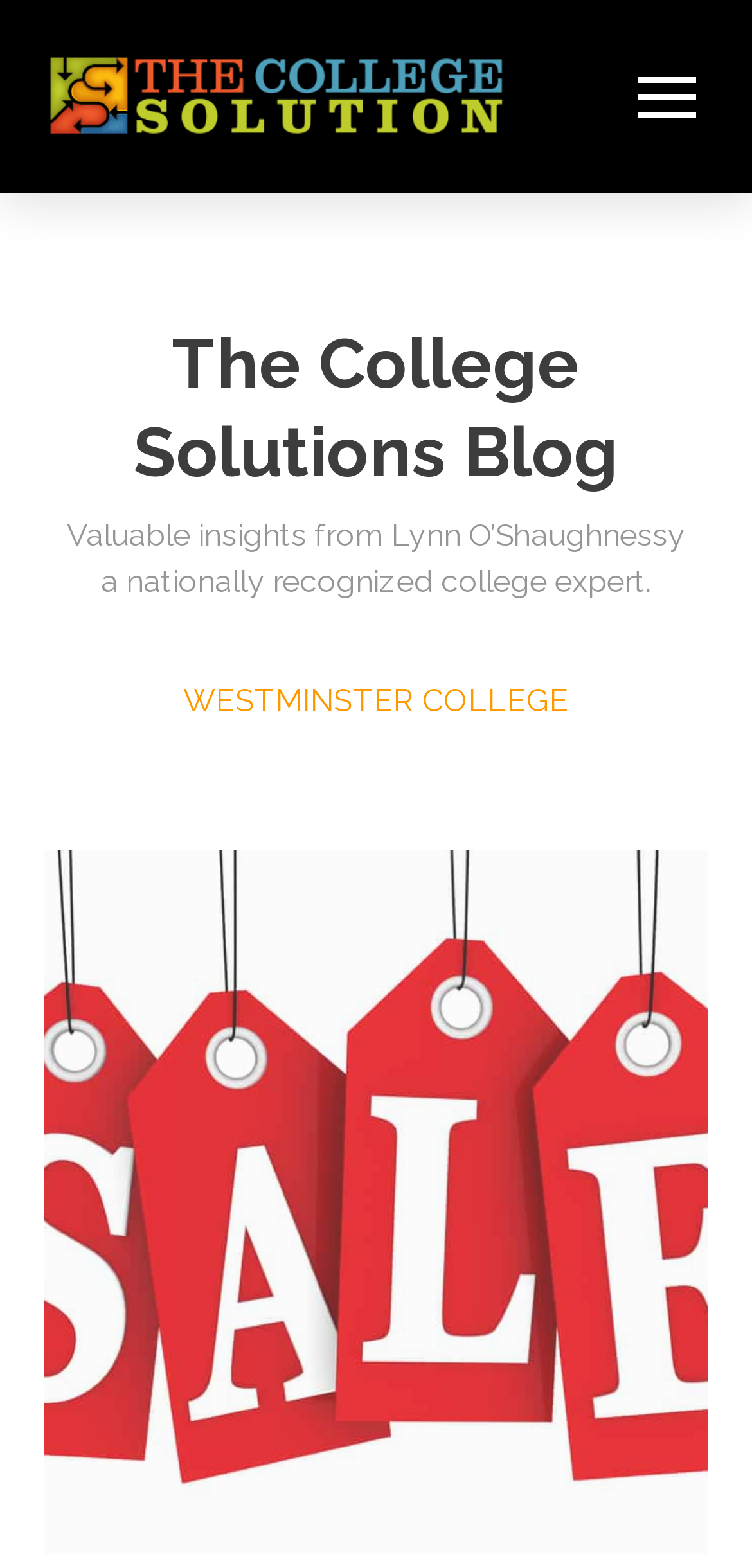Use a single word or phrase to respond to the question:
What is the purpose of the button at the top right?

Toggle Off Canvas Content